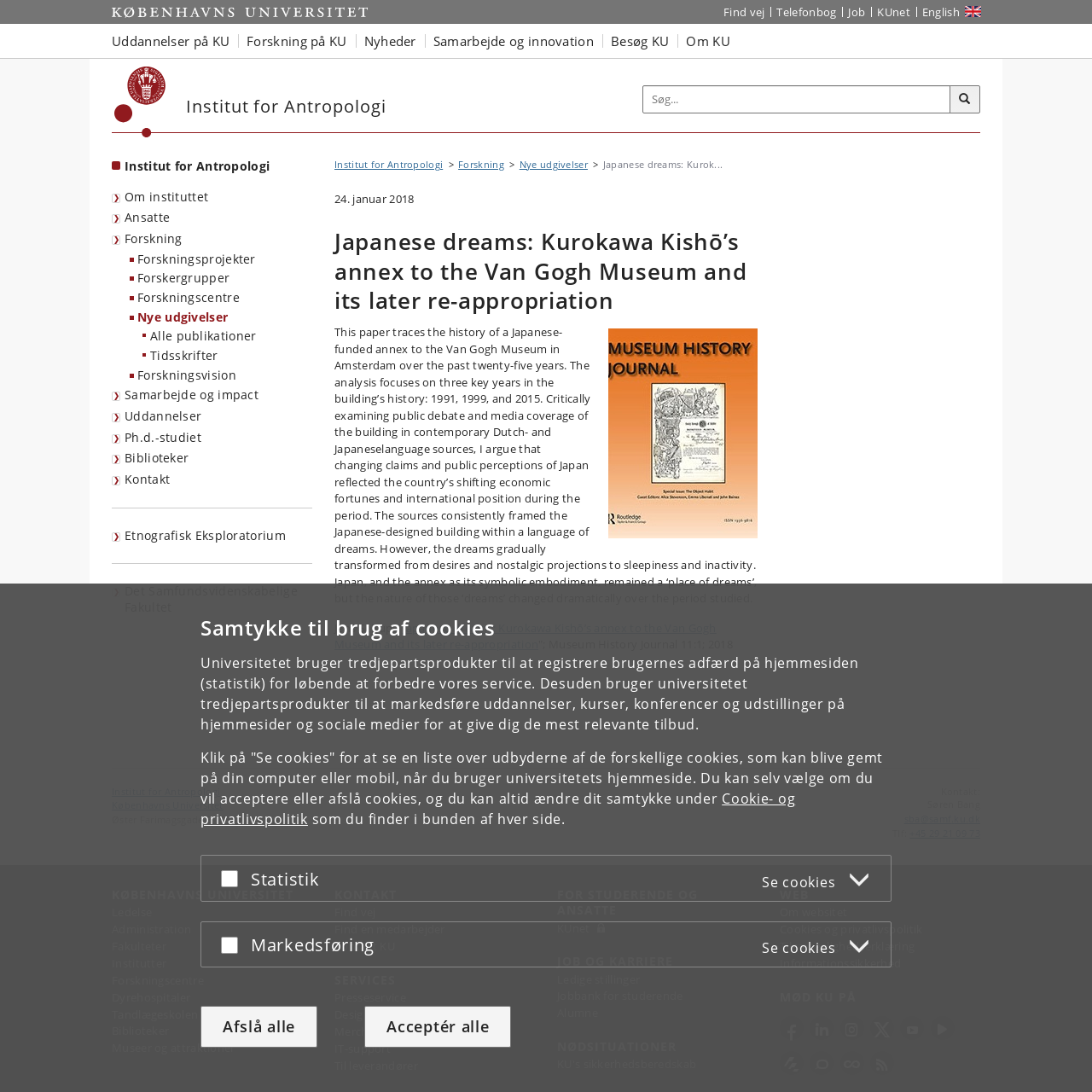What is the title of the research paper?
Provide a short answer using one word or a brief phrase based on the image.

Japanese dreams: Kurokawa Kishō’s annex to the Van Gogh Museum and its later re-appropriation